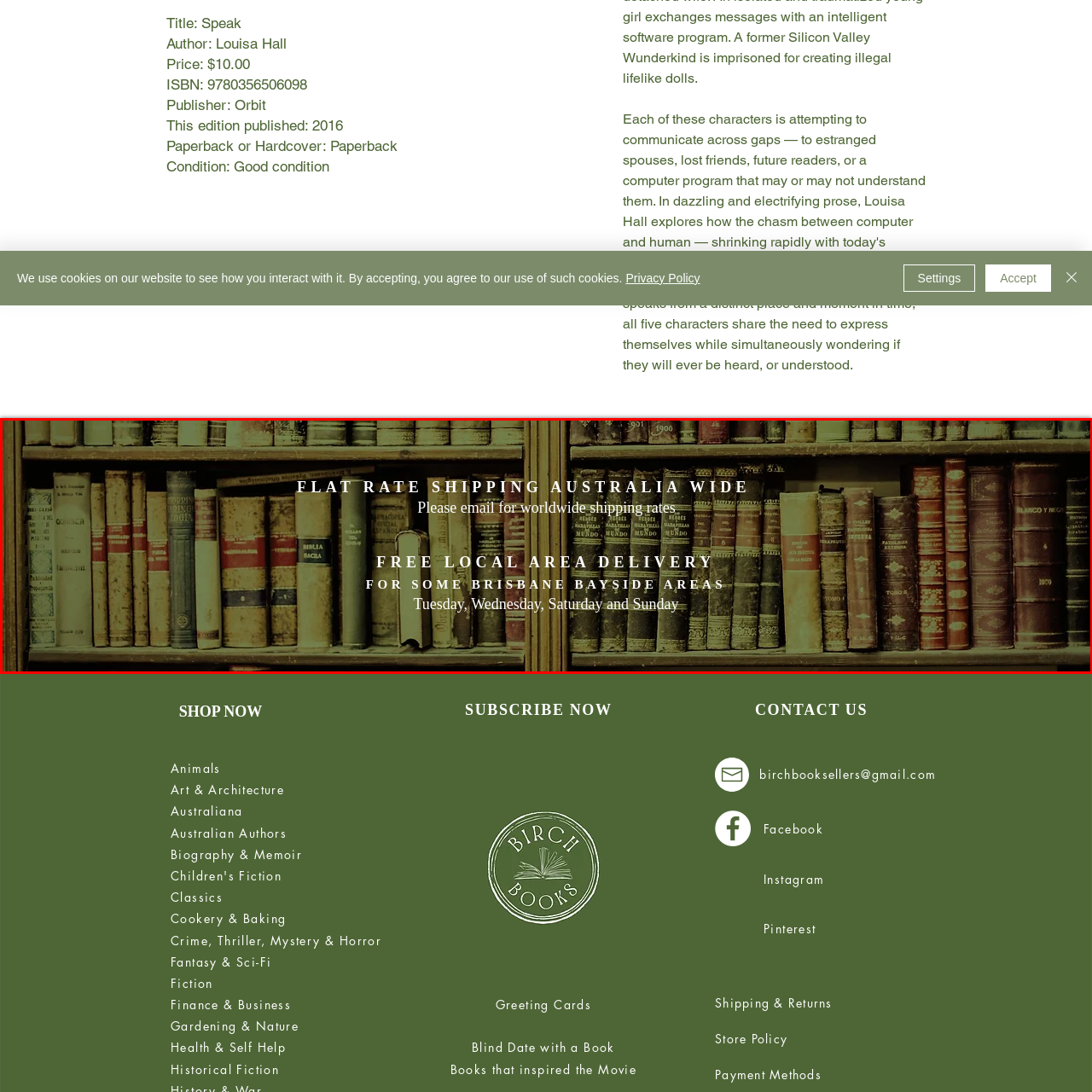Carefully describe the image located within the red boundary.

This image showcases a vintage bookshelf filled with various books, evoking a sense of nostalgia and warmth. Prominently displayed across the center are text announcements highlighting the shipping options offered by Birch Books. The first line states, "FLAT RATE SHIPPING AUSTRALIA WIDE," encouraging customers to inquire via email for international shipping rates. Below this, there is an announcement about "FREE LOCAL AREA DELIVERY" available for select Brisbane Bayside regions, specifically on Tuesdays, Wednesdays, Saturdays, and Sundays. The overall composition of the image, combined with the rustic ambiance of the books, enhances the inviting and traditional feel of the bookstore's services.